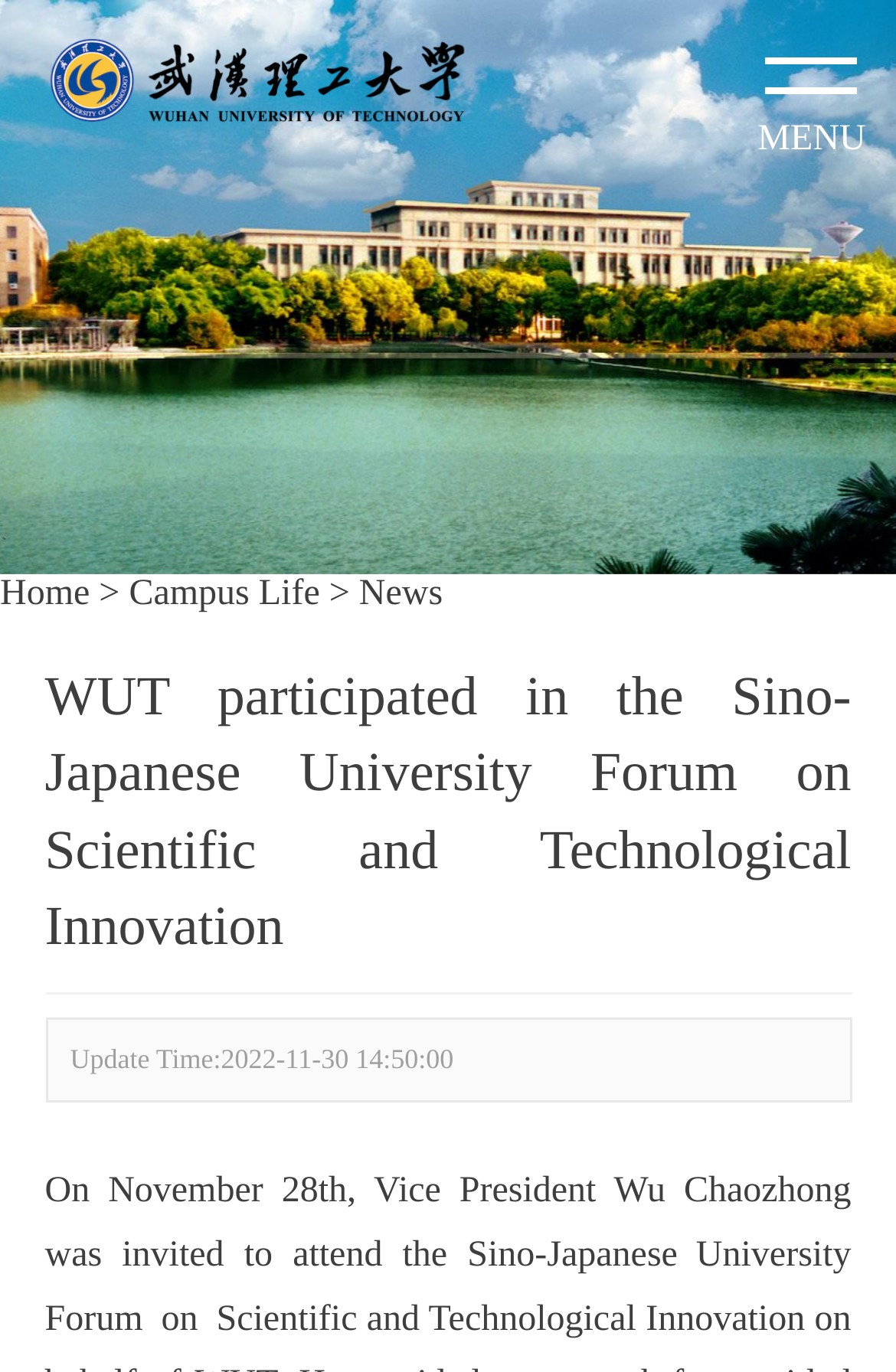How many main navigation links are there?
Please provide a single word or phrase as your answer based on the image.

4